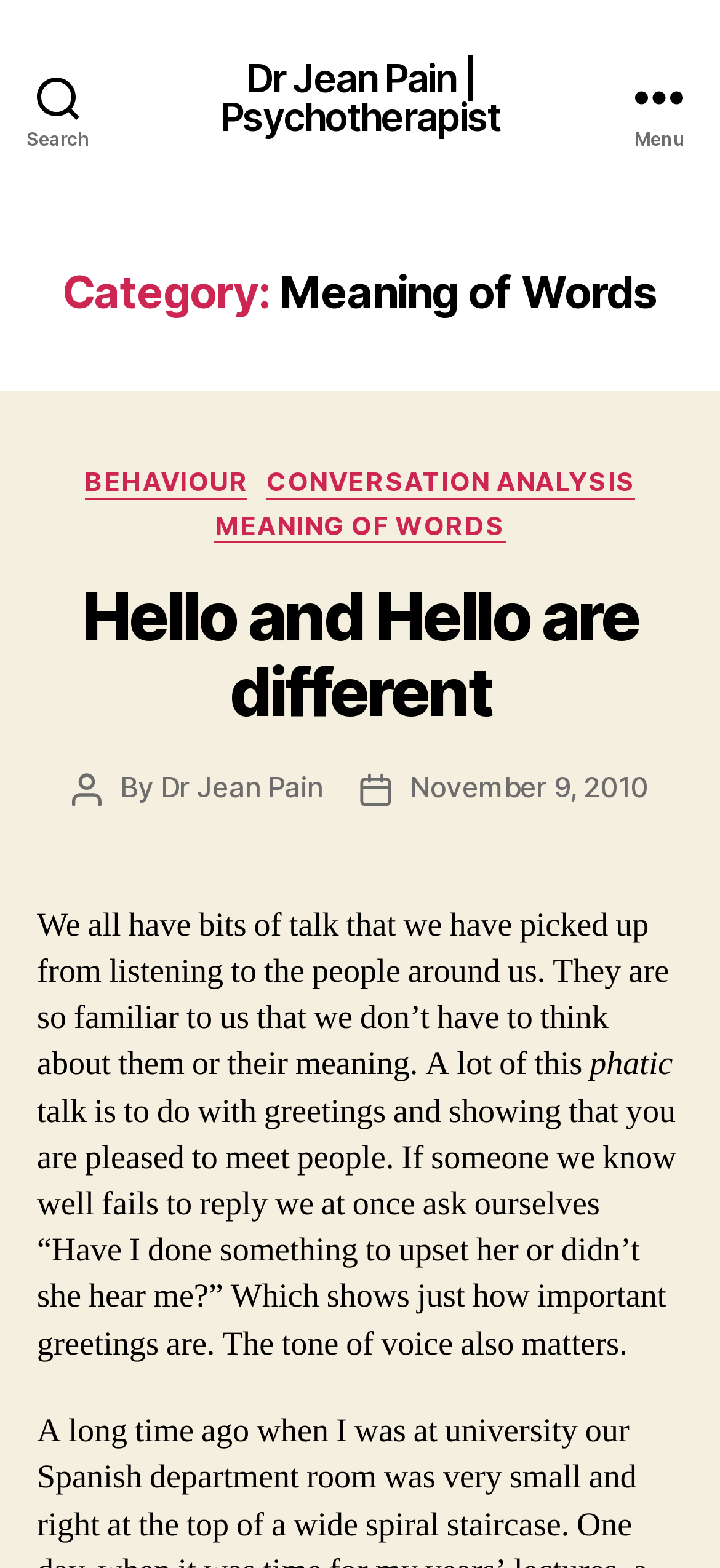Using the information in the image, give a comprehensive answer to the question: 
Who is the author of the current post?

I found the answer by examining the link 'Dr Jean Pain' which is a child element of the StaticText 'By' and is located near the 'Post author' text.